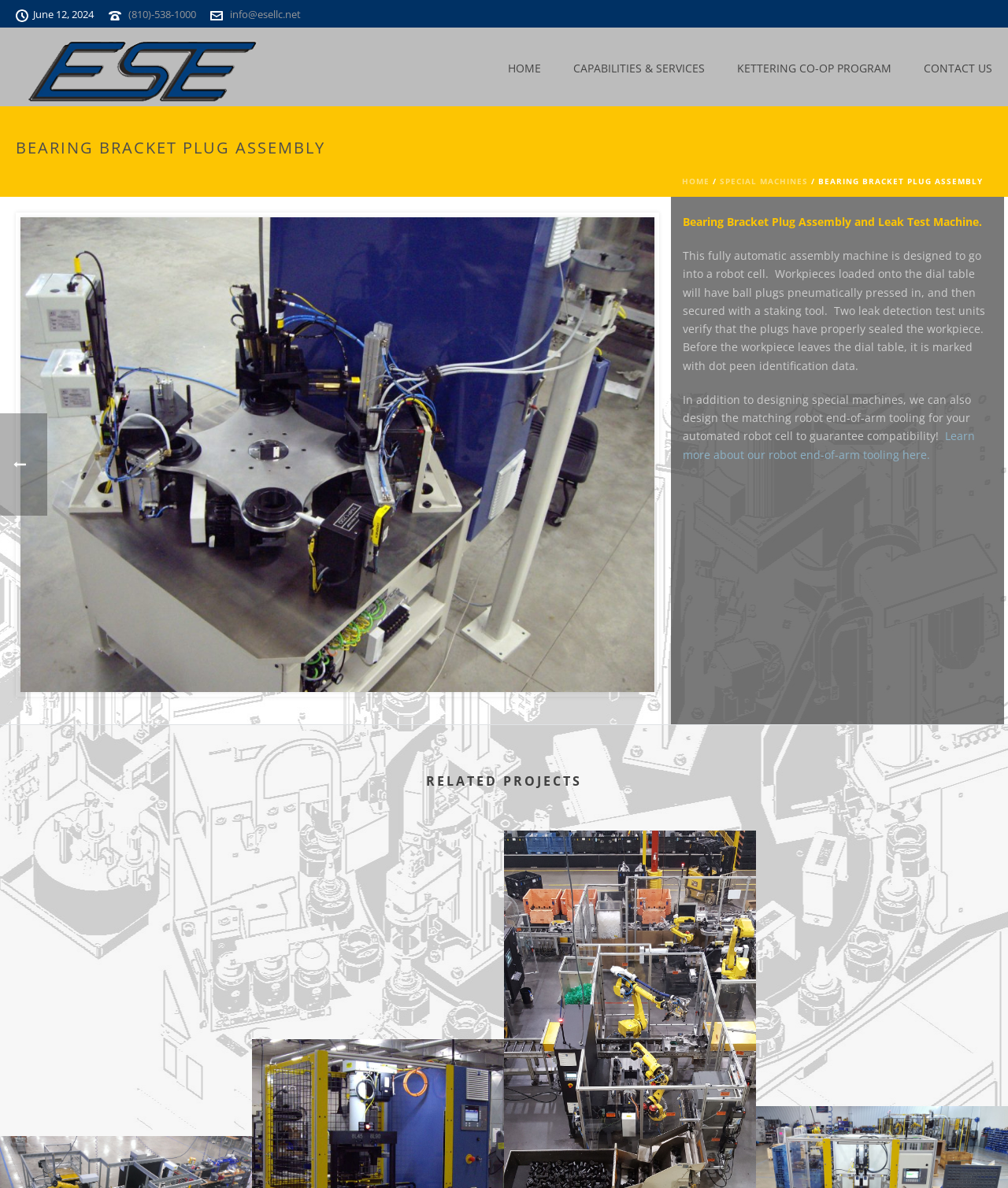Determine the bounding box for the UI element as described: "Capabilities & Services". The coordinates should be represented as four float numbers between 0 and 1, formatted as [left, top, right, bottom].

[0.553, 0.023, 0.715, 0.089]